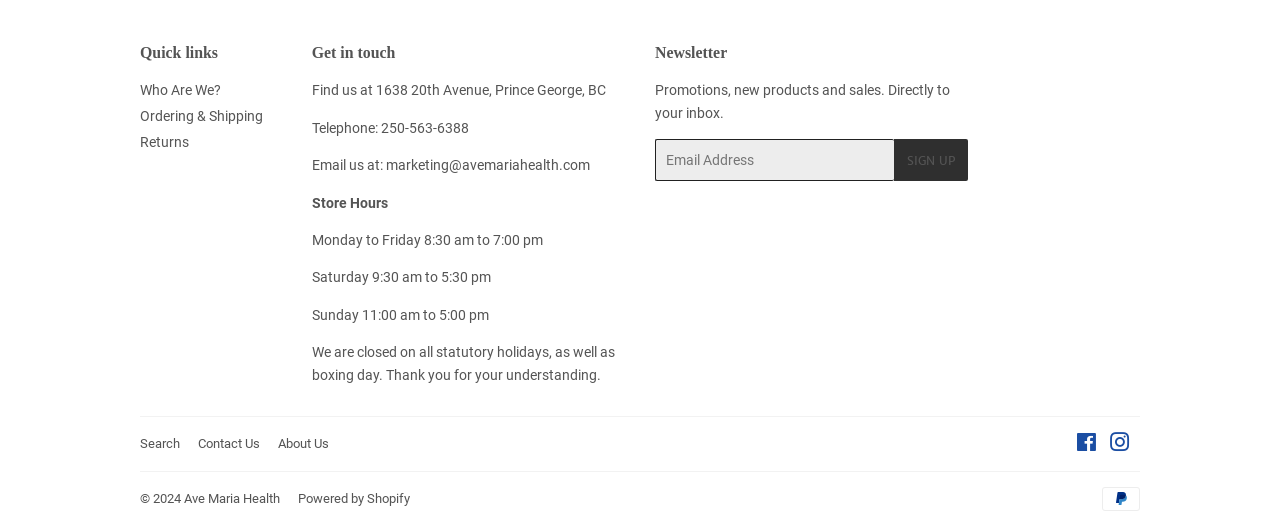Identify the bounding box coordinates of the clickable region necessary to fulfill the following instruction: "Click on 'Who Are We?' link". The bounding box coordinates should be four float numbers between 0 and 1, i.e., [left, top, right, bottom].

[0.109, 0.155, 0.173, 0.185]